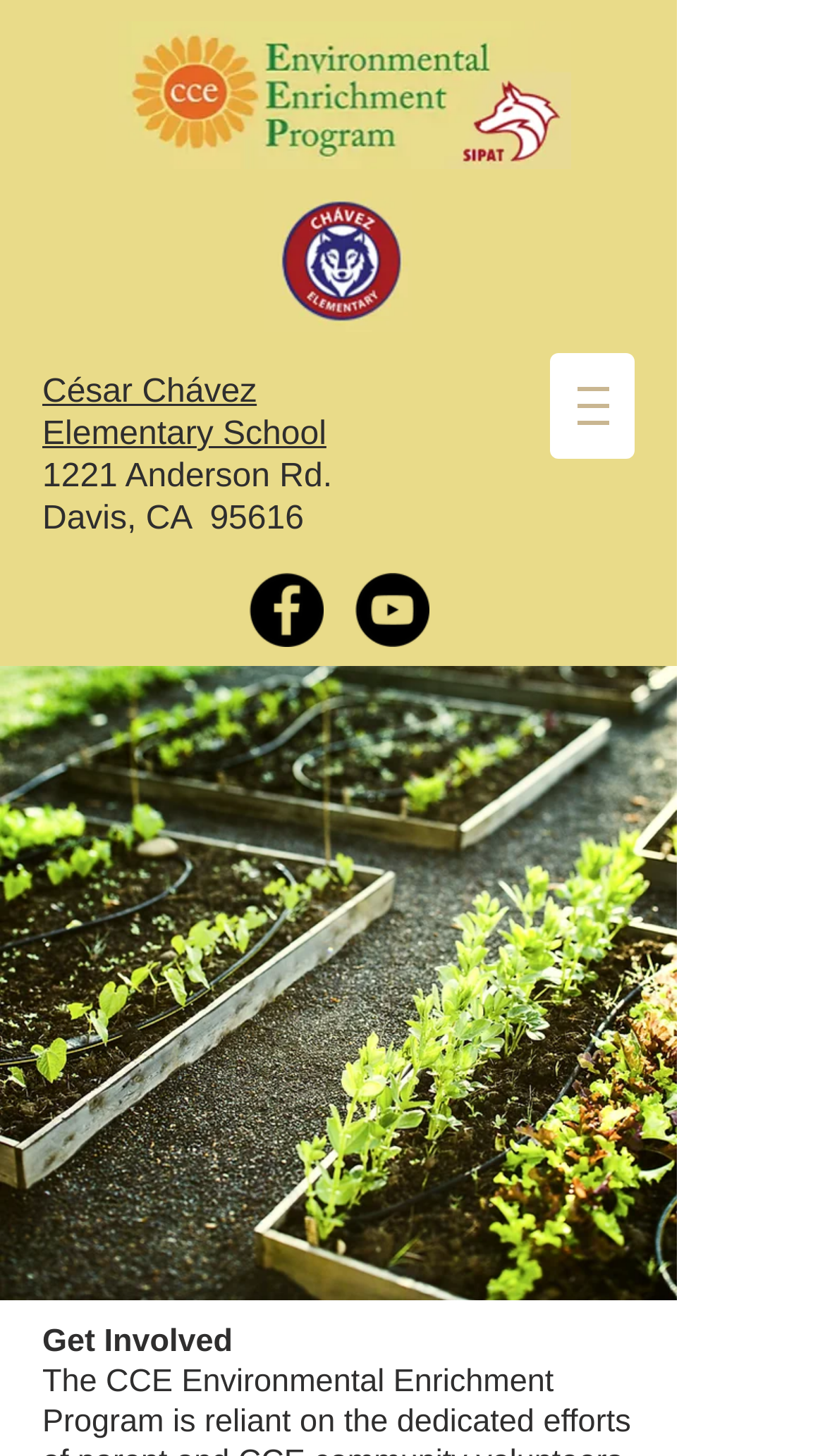What is the name of the elementary school?
Look at the webpage screenshot and answer the question with a detailed explanation.

I found the answer by looking at the link element with the text 'César Chávez Elementary School' which has a bounding box coordinate of [0.051, 0.254, 0.396, 0.311].